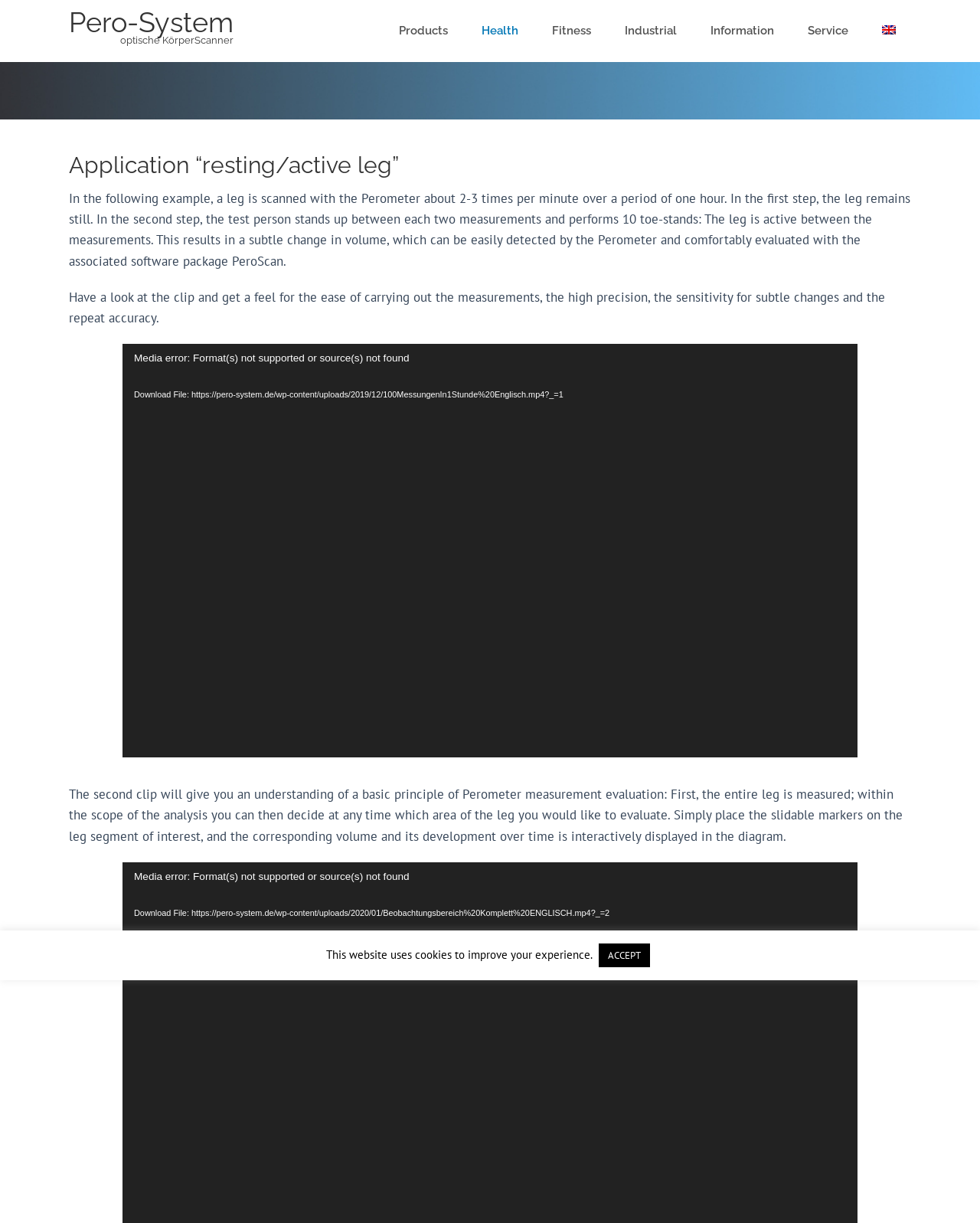Using the provided element description: "title="Feedback"", identify the bounding box coordinates. The coordinates should be four floats between 0 and 1 in the order [left, top, right, bottom].

None